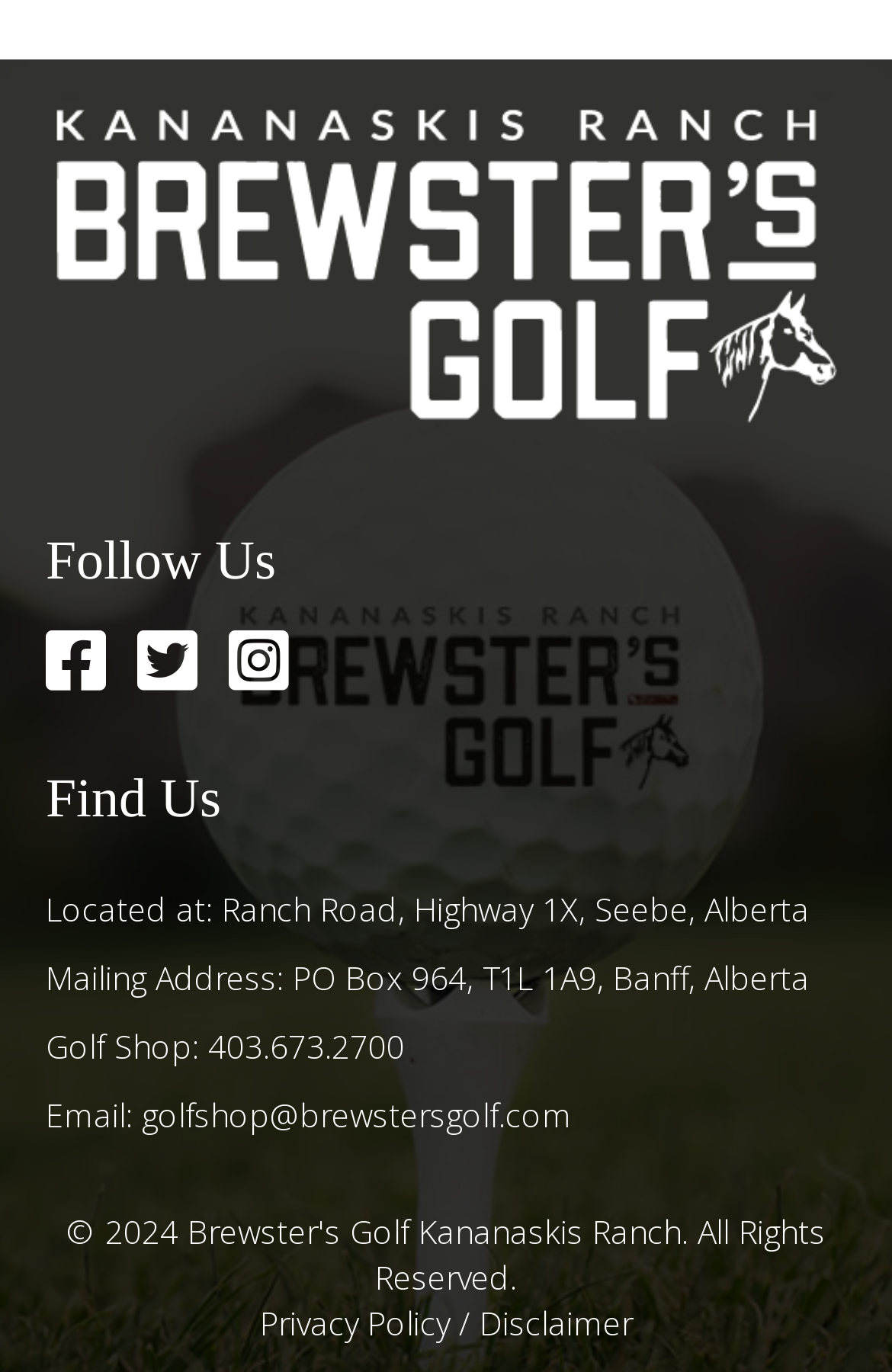What is the mailing address of the golf course?
Using the image, provide a concise answer in one word or a short phrase.

PO Box 964, T1L 1A9, Banff, Alberta